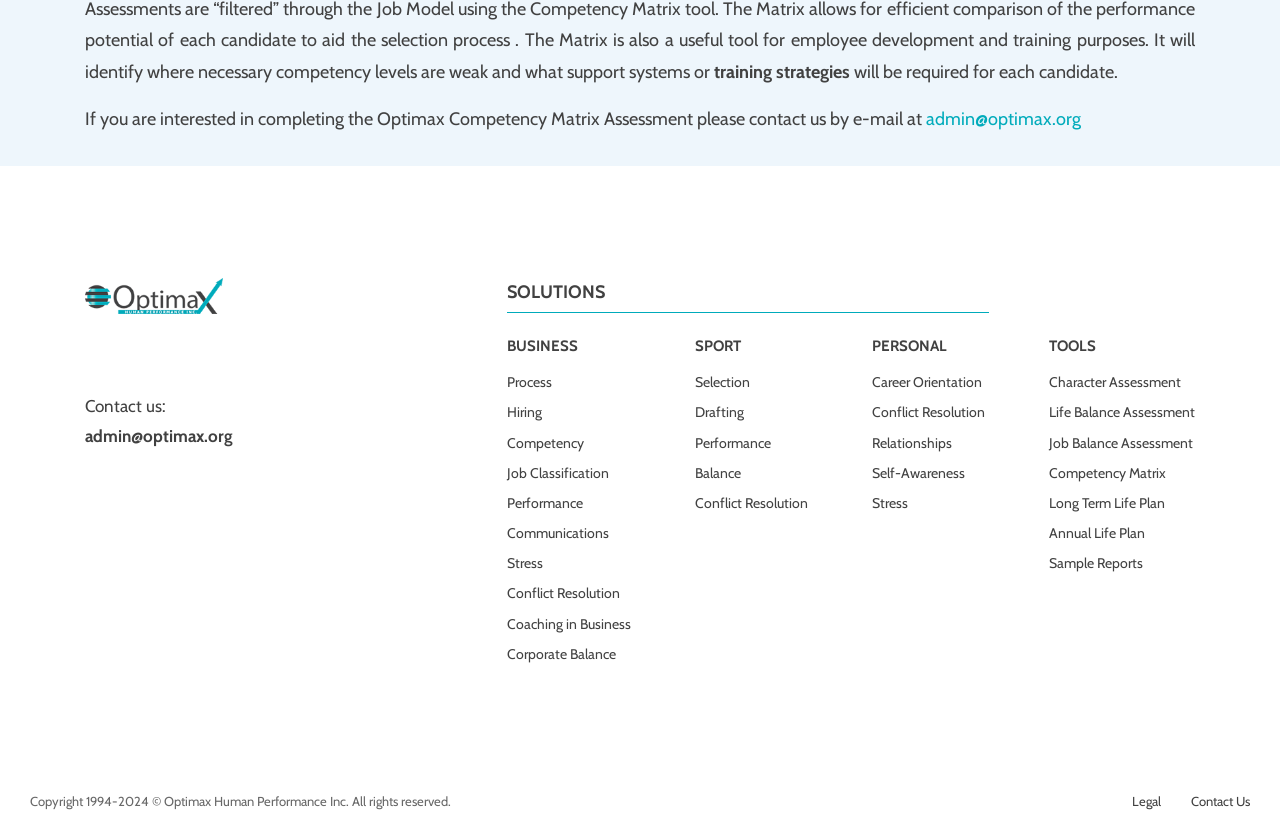Bounding box coordinates are to be given in the format (top-left x, top-left y, bottom-right x, bottom-right y). All values must be floating point numbers between 0 and 1. Provide the bounding box coordinate for the UI element described as: Job Balance Assessment

[0.82, 0.526, 0.934, 0.556]